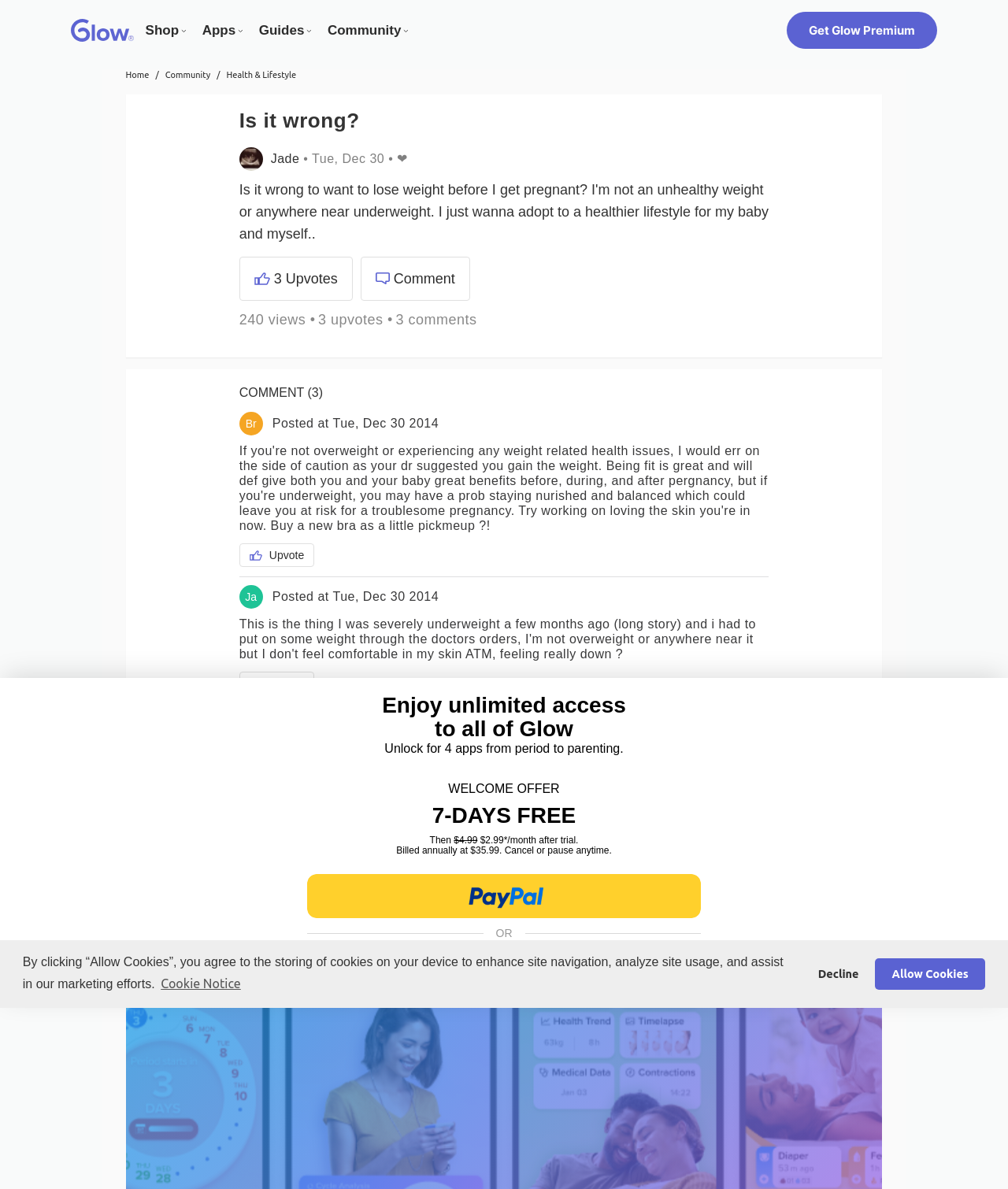How many upvotes does the post have?
Refer to the image and provide a detailed answer to the question.

I counted the number of upvotes by looking at the link 'Upvote 3 Upvotes' which indicates that the post has 3 upvotes.